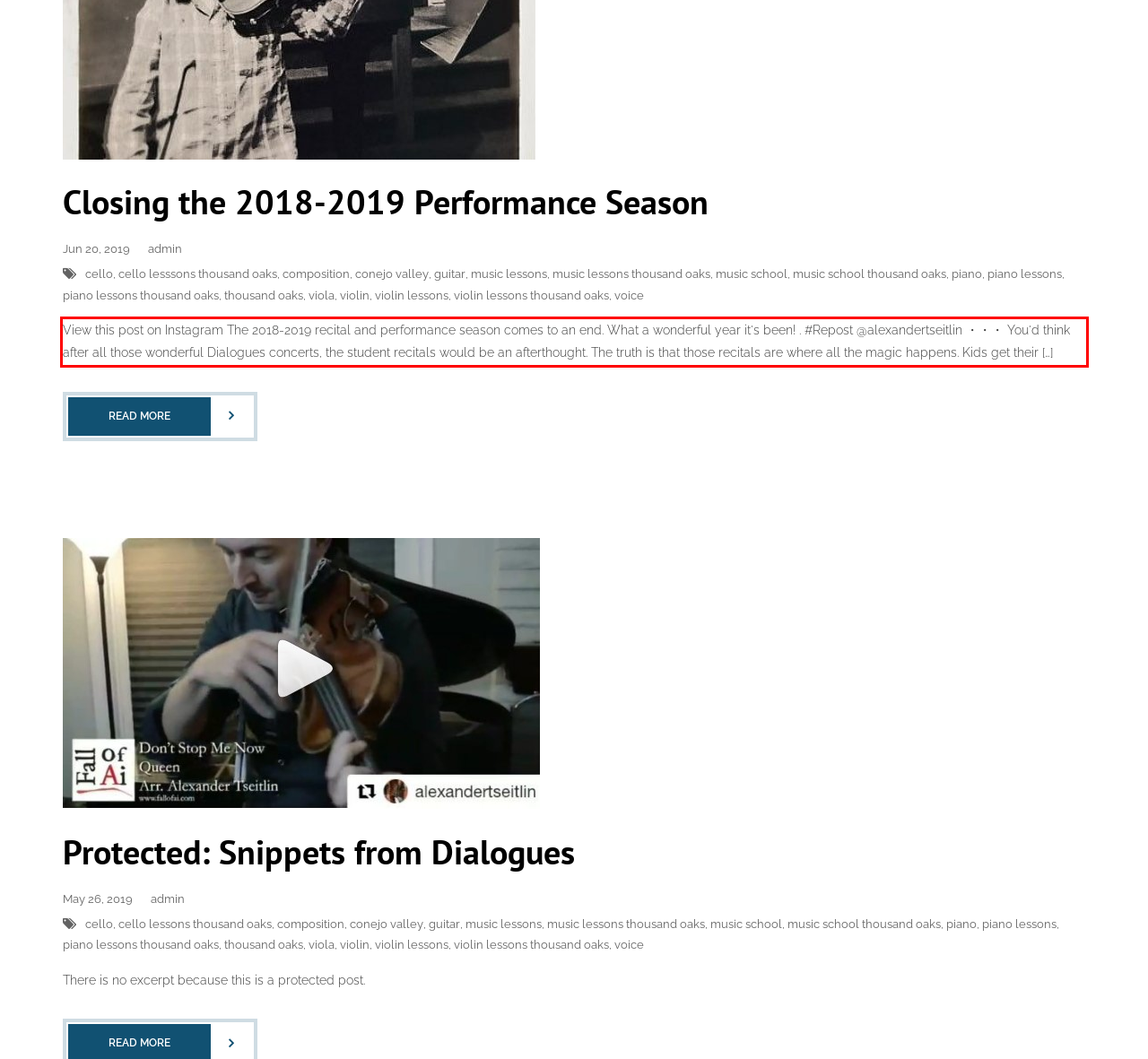Given a screenshot of a webpage containing a red rectangle bounding box, extract and provide the text content found within the red bounding box.

View this post on Instagram The 2018-2019 recital and performance season comes to an end. What a wonderful year it's been! . #Repost @alexandertseitlin ・・・ You'd think after all those wonderful Dialogues concerts, the student recitals would be an afterthought. The truth is that those recitals are where all the magic happens. Kids get their […]